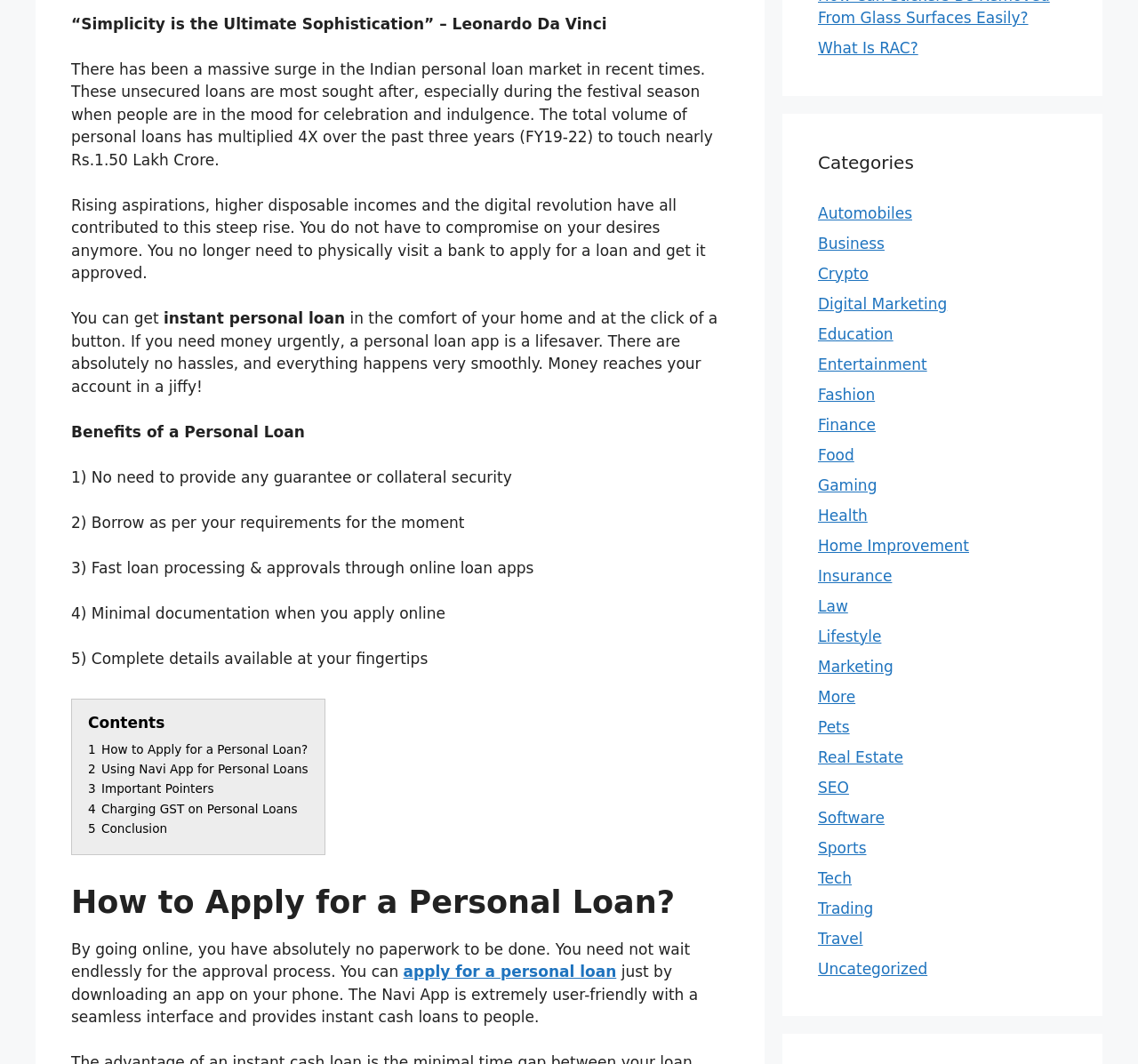Given the description apply for a personal loan, predict the bounding box coordinates of the UI element. Ensure the coordinates are in the format (top-left x, top-left y, bottom-right x, bottom-right y) and all values are between 0 and 1.

[0.354, 0.905, 0.542, 0.922]